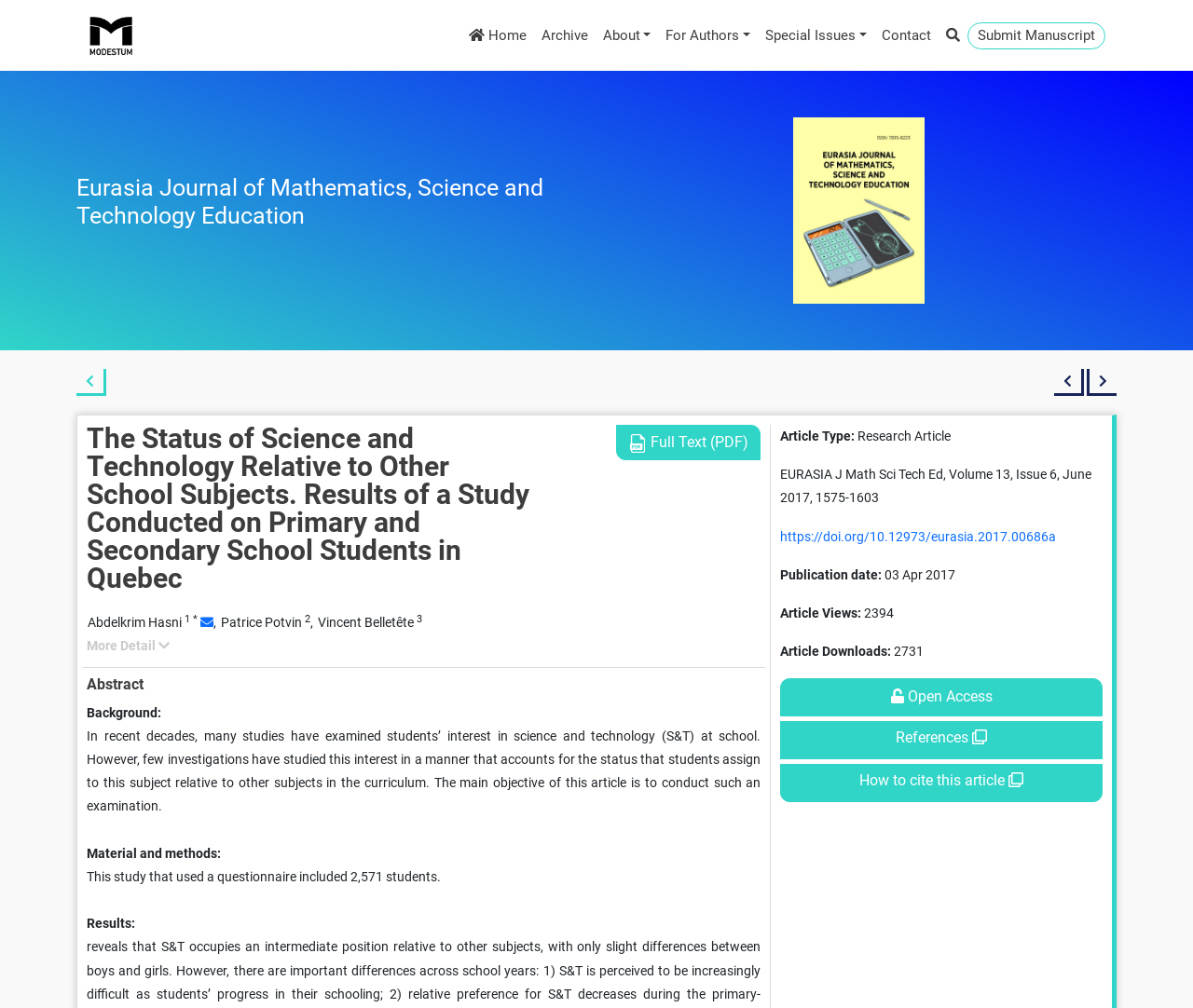What is the volume and issue number of the journal?
Kindly offer a detailed explanation using the data available in the image.

I found the volume and issue number by looking at the StaticText element with ID 197, which contains the text 'EURASIA J Math Sci Tech Ed, Volume 13, Issue 6, June 2017, 1575-1603'.